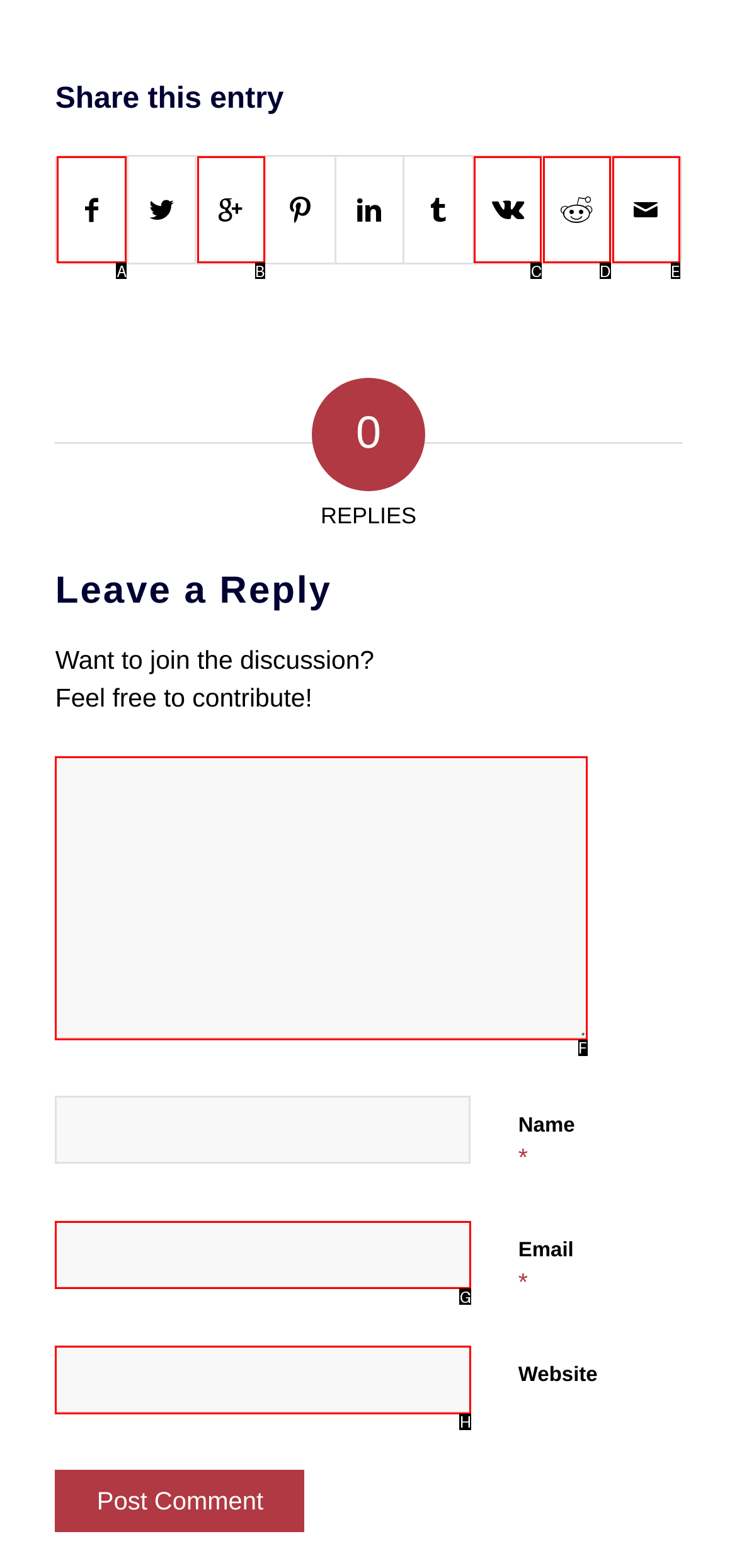From the available options, which lettered element should I click to complete this task: Type your email?

G